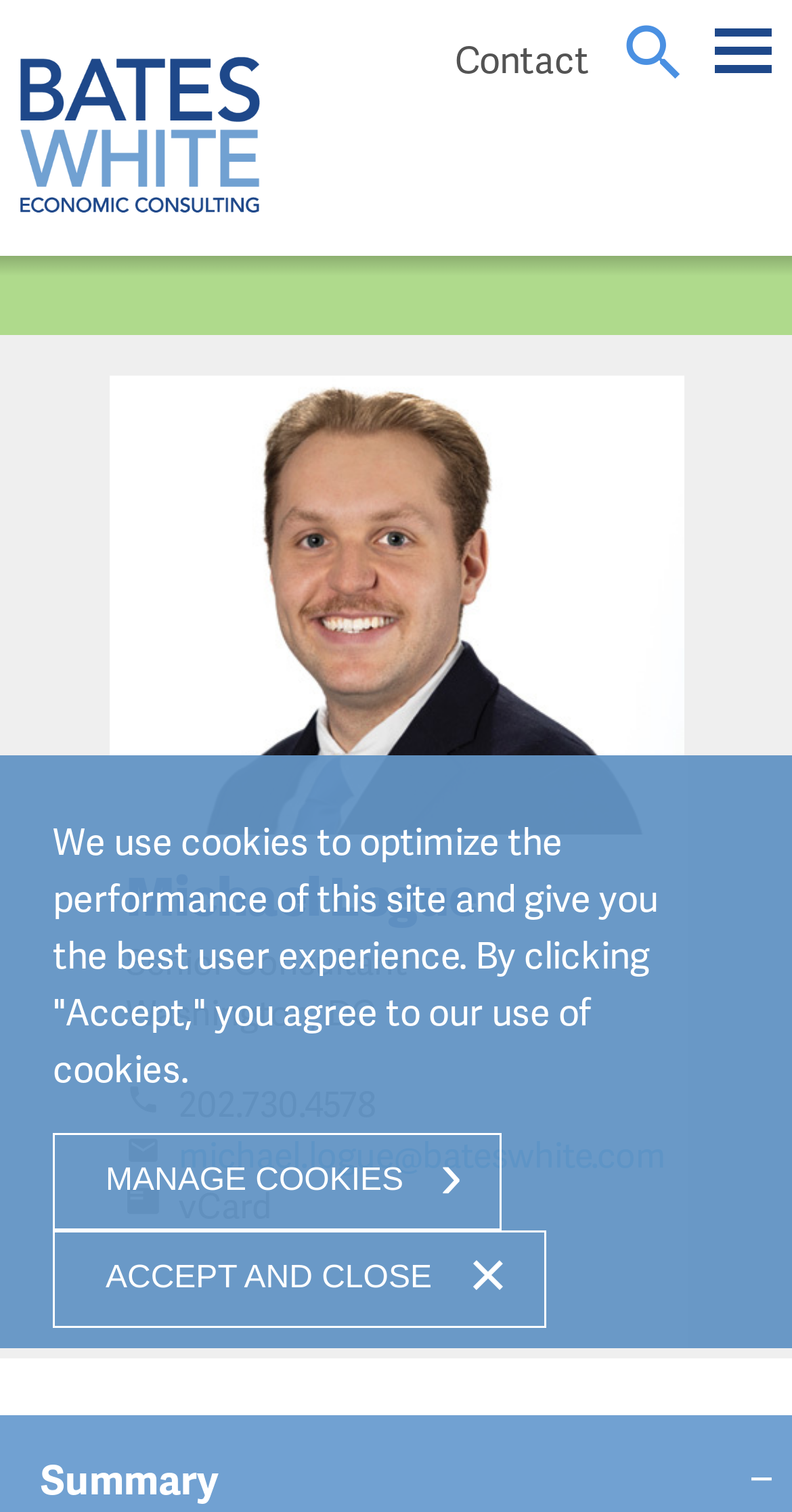Provide a brief response to the question below using a single word or phrase: 
What is the phone number of Michael Logue?

202.730.4578